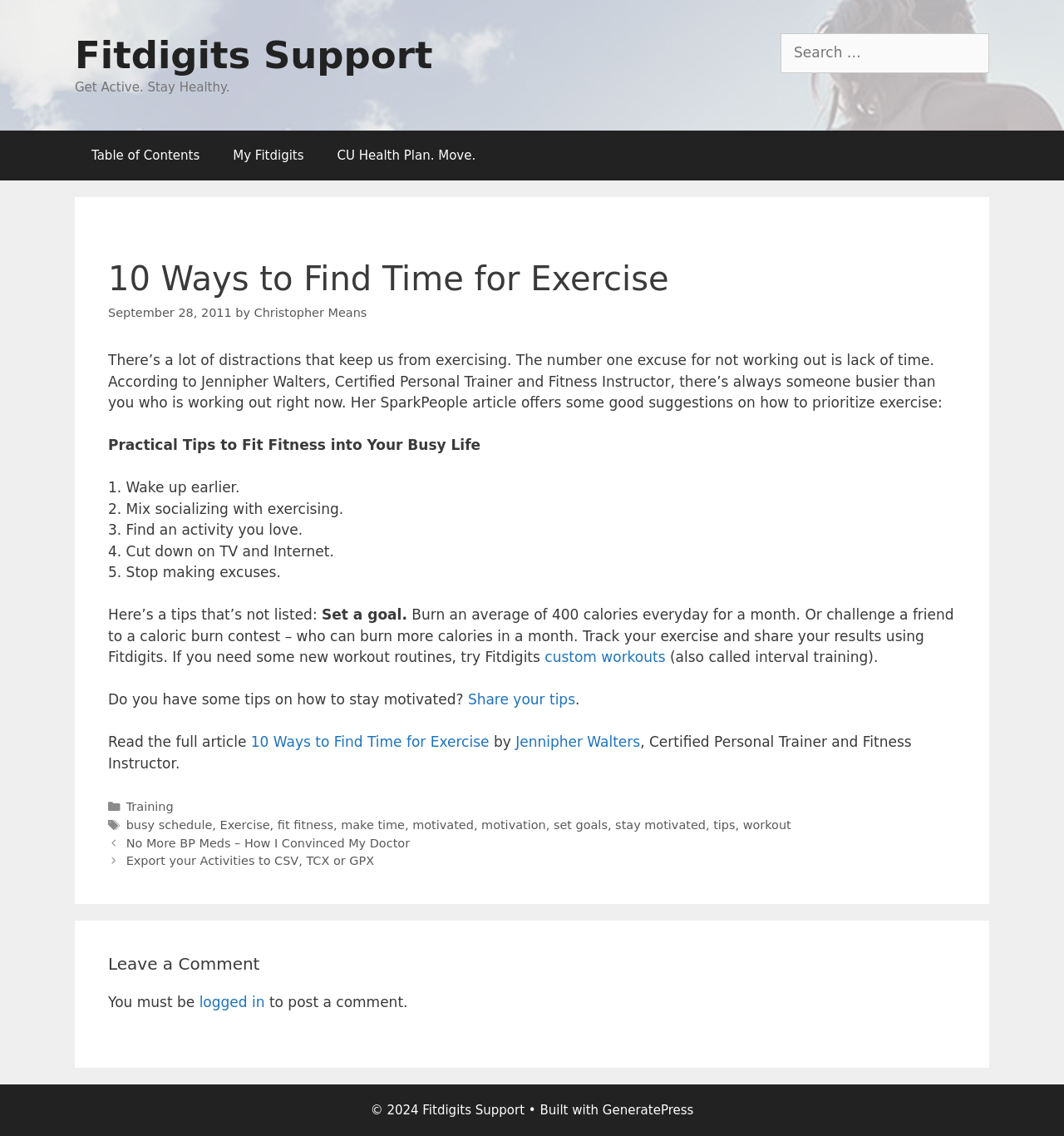Using the provided element description: "CU Health Plan. Move.", determine the bounding box coordinates of the corresponding UI element in the screenshot.

[0.301, 0.115, 0.463, 0.158]